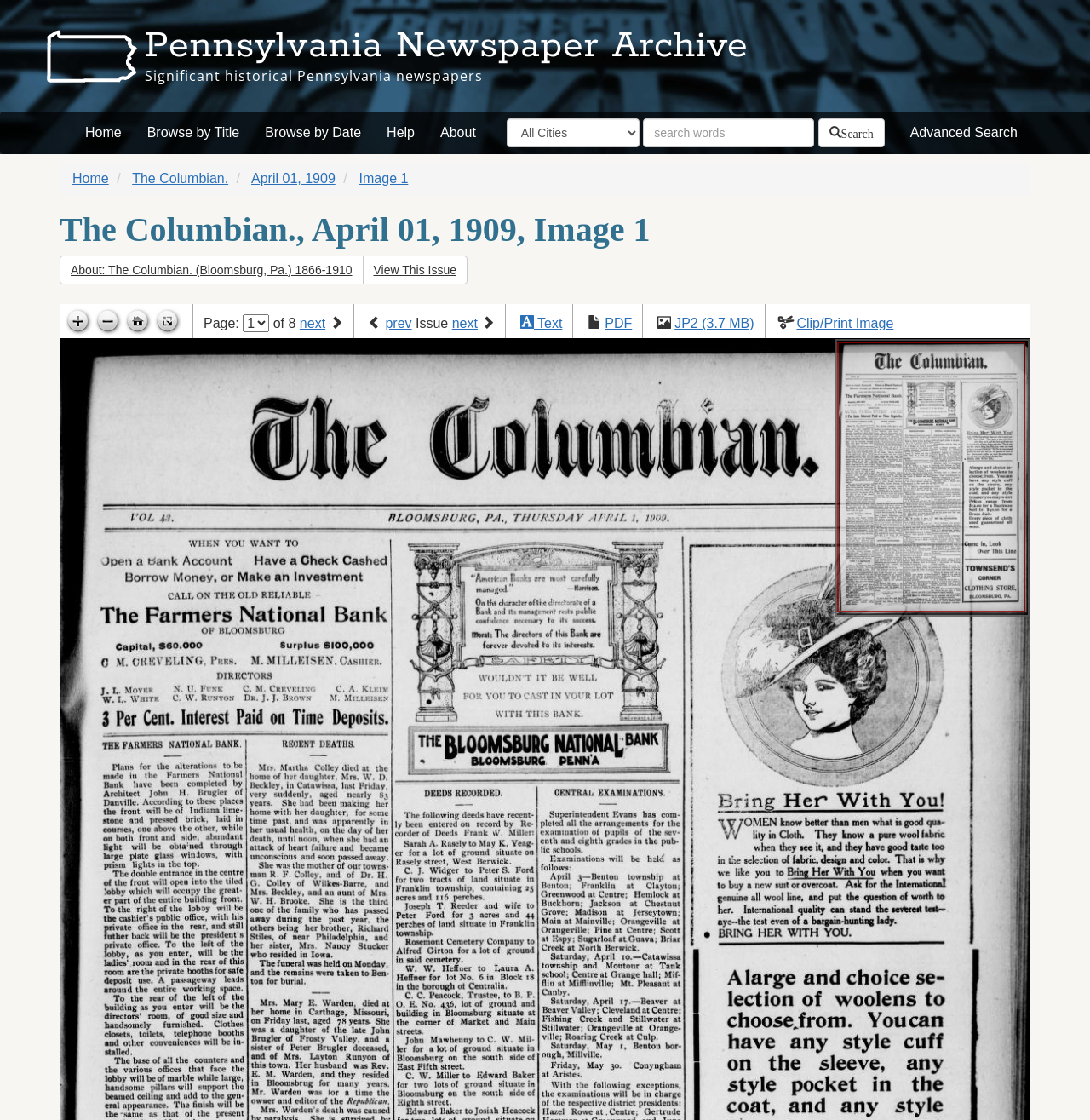Determine the bounding box coordinates of the region I should click to achieve the following instruction: "View this issue". Ensure the bounding box coordinates are four float numbers between 0 and 1, i.e., [left, top, right, bottom].

[0.332, 0.228, 0.429, 0.254]